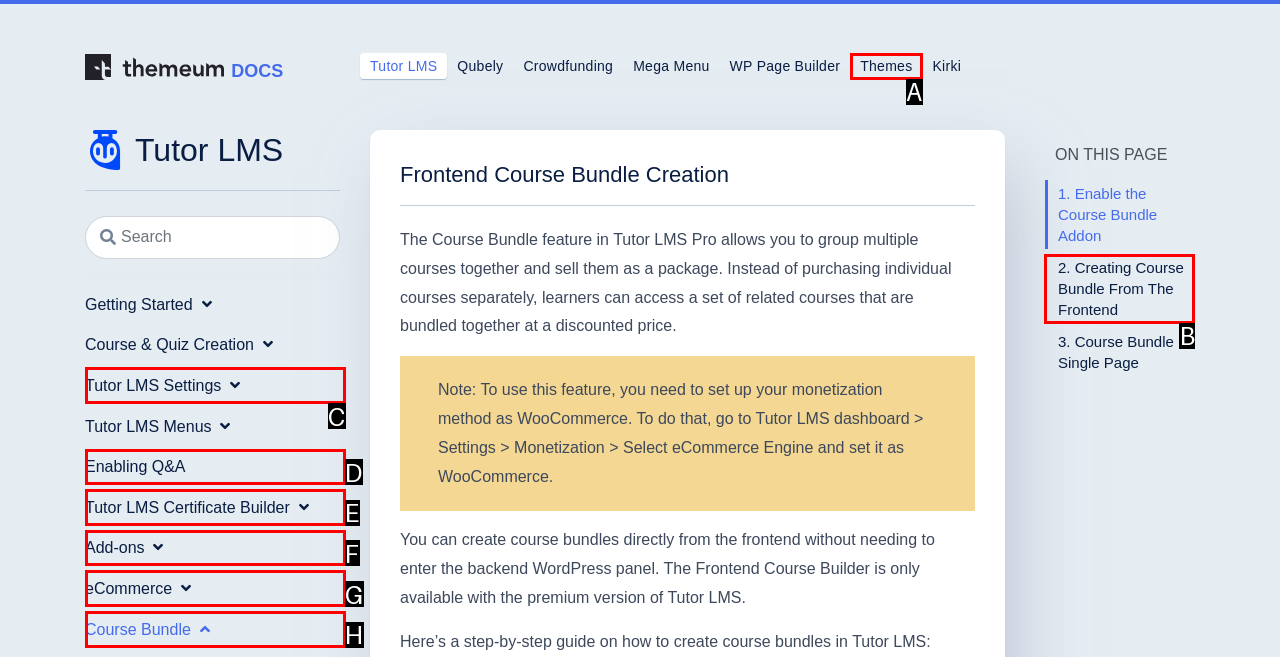From the provided choices, determine which option matches the description: Add-ons. Respond with the letter of the correct choice directly.

F